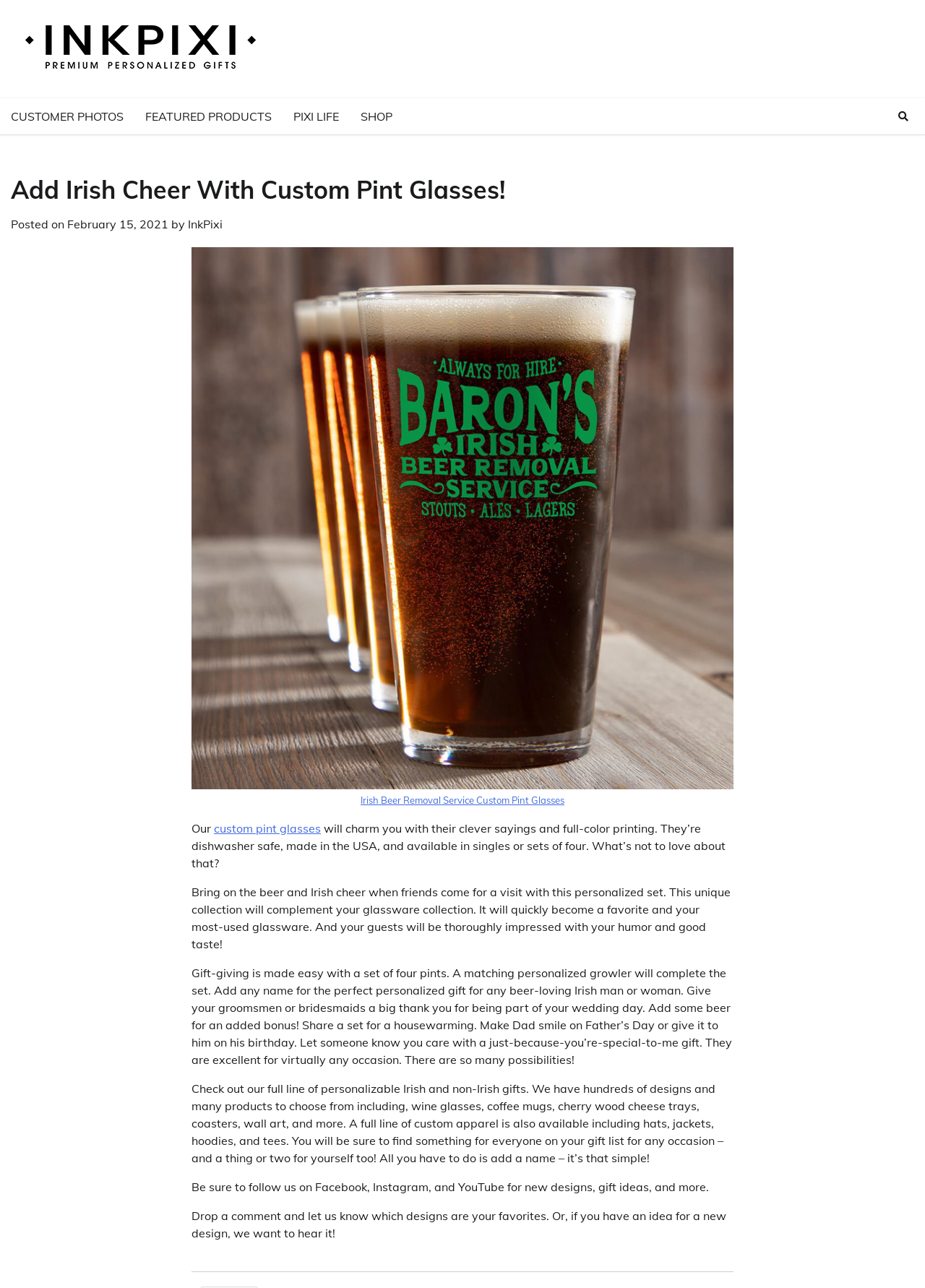Elaborate on the different components and information displayed on the webpage.

This webpage is about custom pint glasses with clever sayings and full-color printing. At the top, there are five links: "CUSTOMER PHOTOS", "FEATURED PRODUCTS", "PIXI LIFE", "SHOP", and an icon link on the right side. Below these links, there is a header section with a title "Add Irish Cheer With Custom Pint Glasses!" and a posted date "February 15, 2021" by "InkPixi".

On the left side of the page, there is a large figure with a caption "Irish Beer Removal Service Custom Pint Glasses". To the right of the figure, there are several paragraphs of text. The first paragraph describes the custom pint glasses, mentioning their features and benefits. The second paragraph explains how these glasses can be used to bring Irish cheer to social gatherings. The third paragraph suggests using these glasses as gifts for various occasions, such as weddings, Father's Day, or birthdays. The fourth paragraph promotes the website's full line of personalizable gifts, including wine glasses, coffee mugs, and custom apparel. The final two paragraphs invite readers to follow the company on social media and share their design ideas or favorite designs.

Overall, the webpage is focused on showcasing the custom pint glasses and encouraging readers to explore the website's gift options.